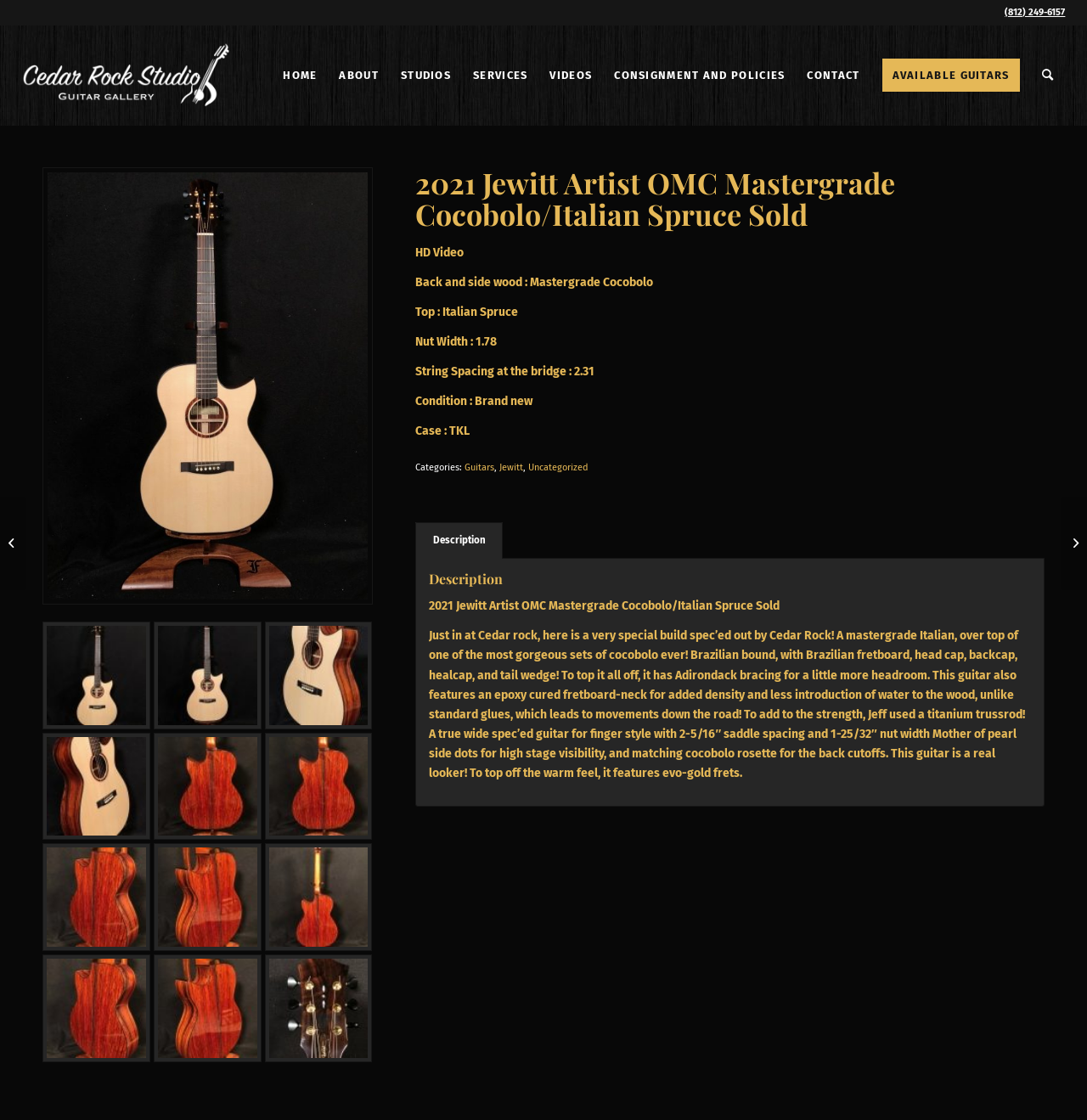Determine the bounding box coordinates for the clickable element required to fulfill the instruction: "Read the guitar description". Provide the coordinates as four float numbers between 0 and 1, i.e., [left, top, right, bottom].

[0.395, 0.51, 0.948, 0.523]